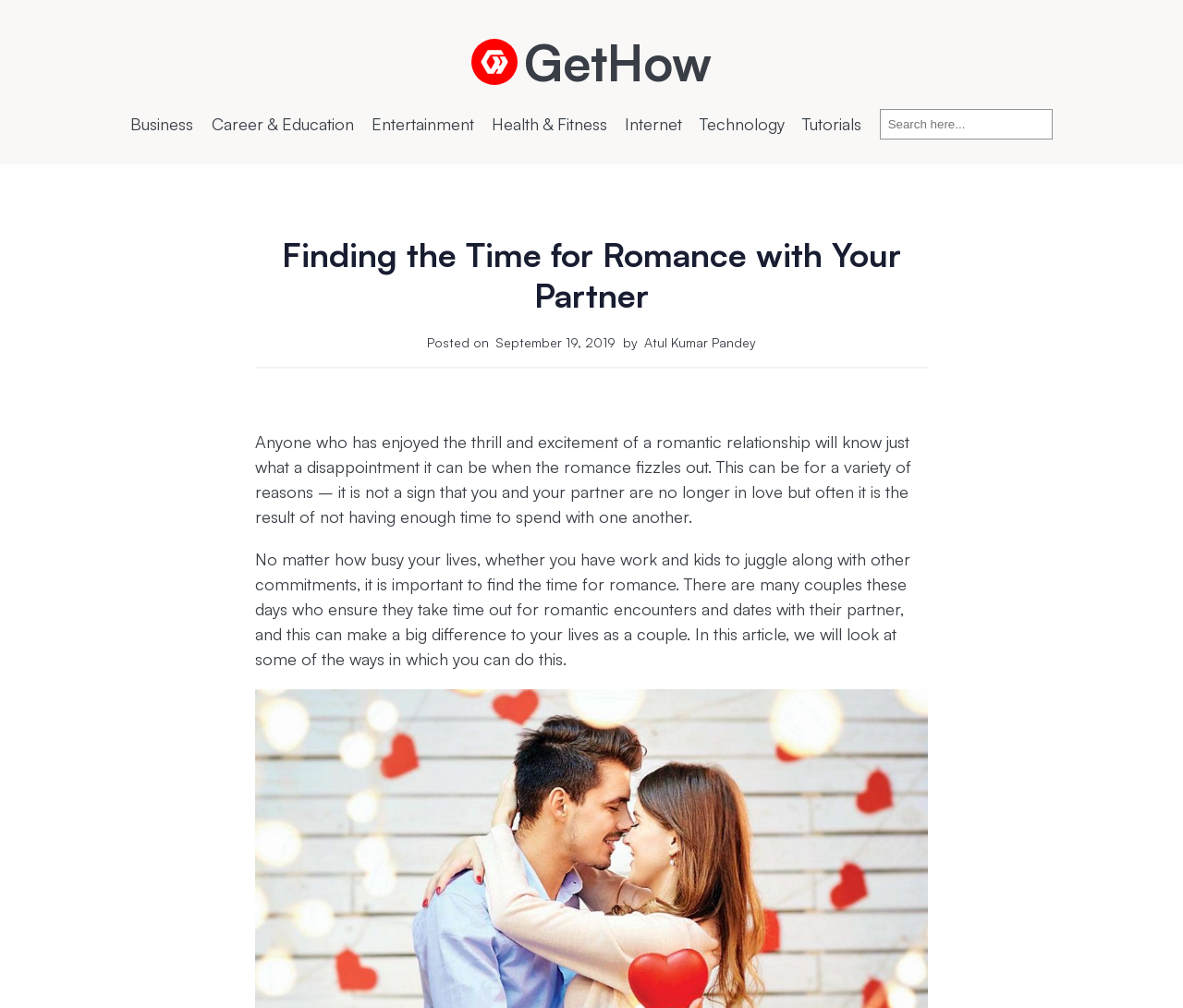Identify the bounding box coordinates for the element you need to click to achieve the following task: "go to the Business category". Provide the bounding box coordinates as four float numbers between 0 and 1, in the form [left, top, right, bottom].

[0.11, 0.111, 0.164, 0.136]